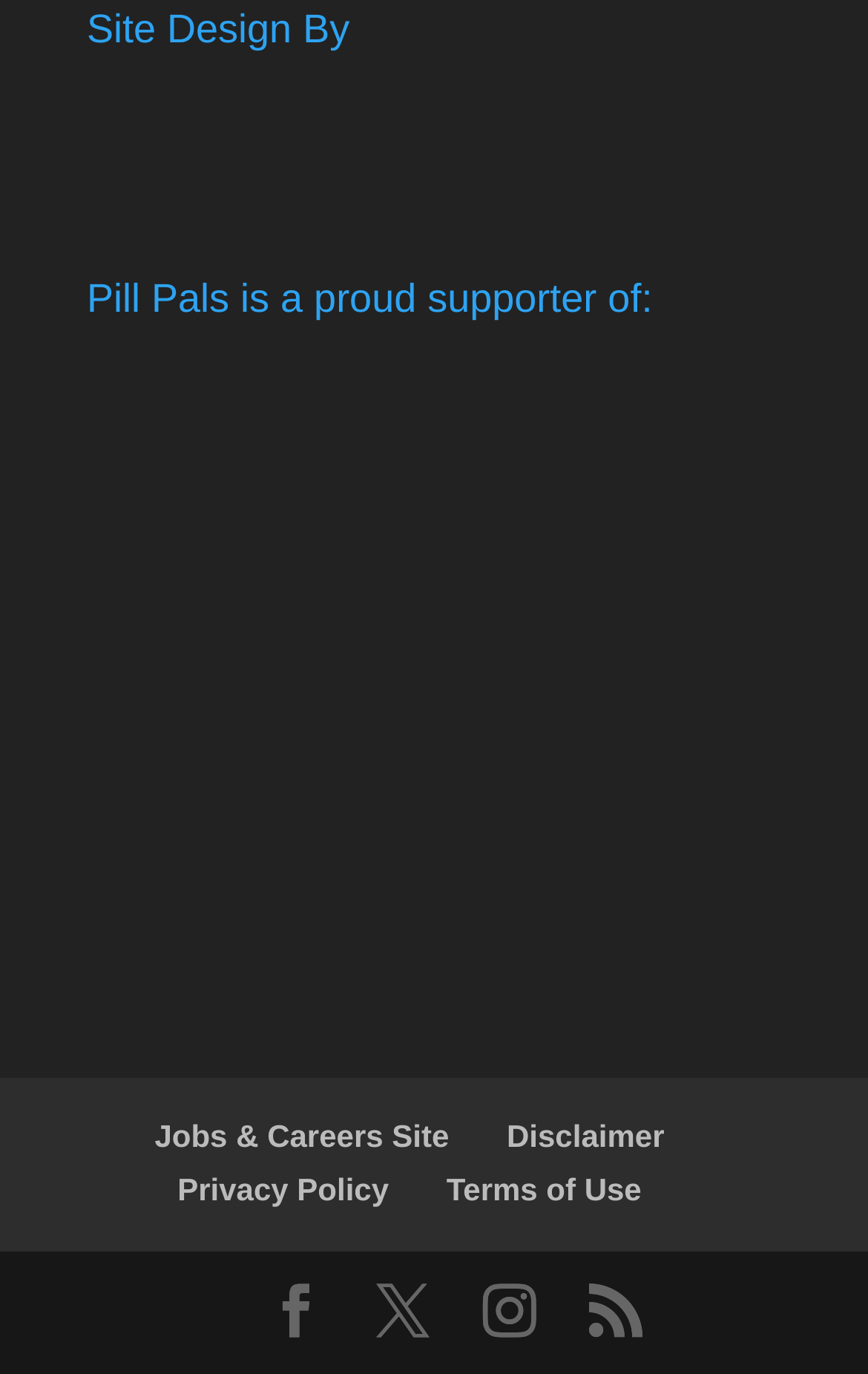Please provide a comprehensive answer to the question below using the information from the image: What is the purpose of the 'Pill Pals is a proud supporter of:' section?

The answer can be inferred by looking at the middle section of the webpage, where it says 'Pill Pals is a proud supporter of:' followed by a link to 'Justice for Walter', which suggests that the purpose of this section is to show support for this organization.